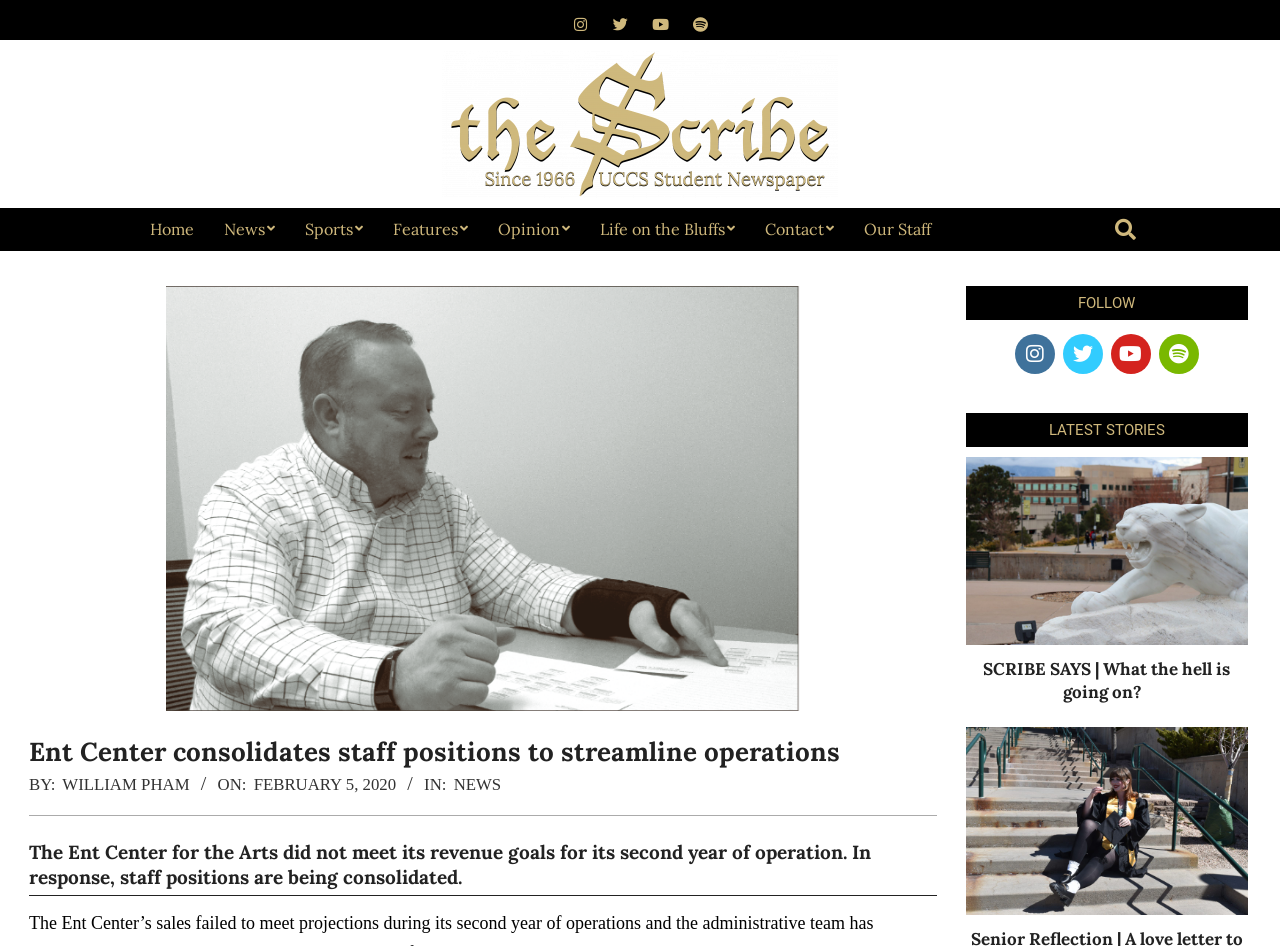Construct a comprehensive caption that outlines the webpage's structure and content.

The webpage is an article from The Scribe, a news organization, with the title "Ent Center consolidates staff positions to streamline operations". At the top of the page, there is a navigation menu with links to "Home", "News", "Sports", "Features", "Opinion", "Life on the Bluffs", "Contact", and "Our Staff". 

To the right of the navigation menu, there is a search bar with a placeholder text "Type Search Term …". Below the navigation menu, there is a large image of Chad Garland explaining the Ent Center's budget and employee network.

The main article begins with a heading that summarizes the content, stating that the Ent Center for the Arts did not meet its revenue goals and is consolidating staff positions in response. The article is written by William Pham and was published on Wednesday, February 5, 2020, at 5:40 pm. 

The article is categorized under "NEWS" and has a series of social media links at the bottom, including Facebook, Twitter, Instagram, and LinkedIn. To the right of the article, there is a section titled "LATEST STORIES" with two links to other articles, including "SCRIBE SAYS | What the hell is going on?".